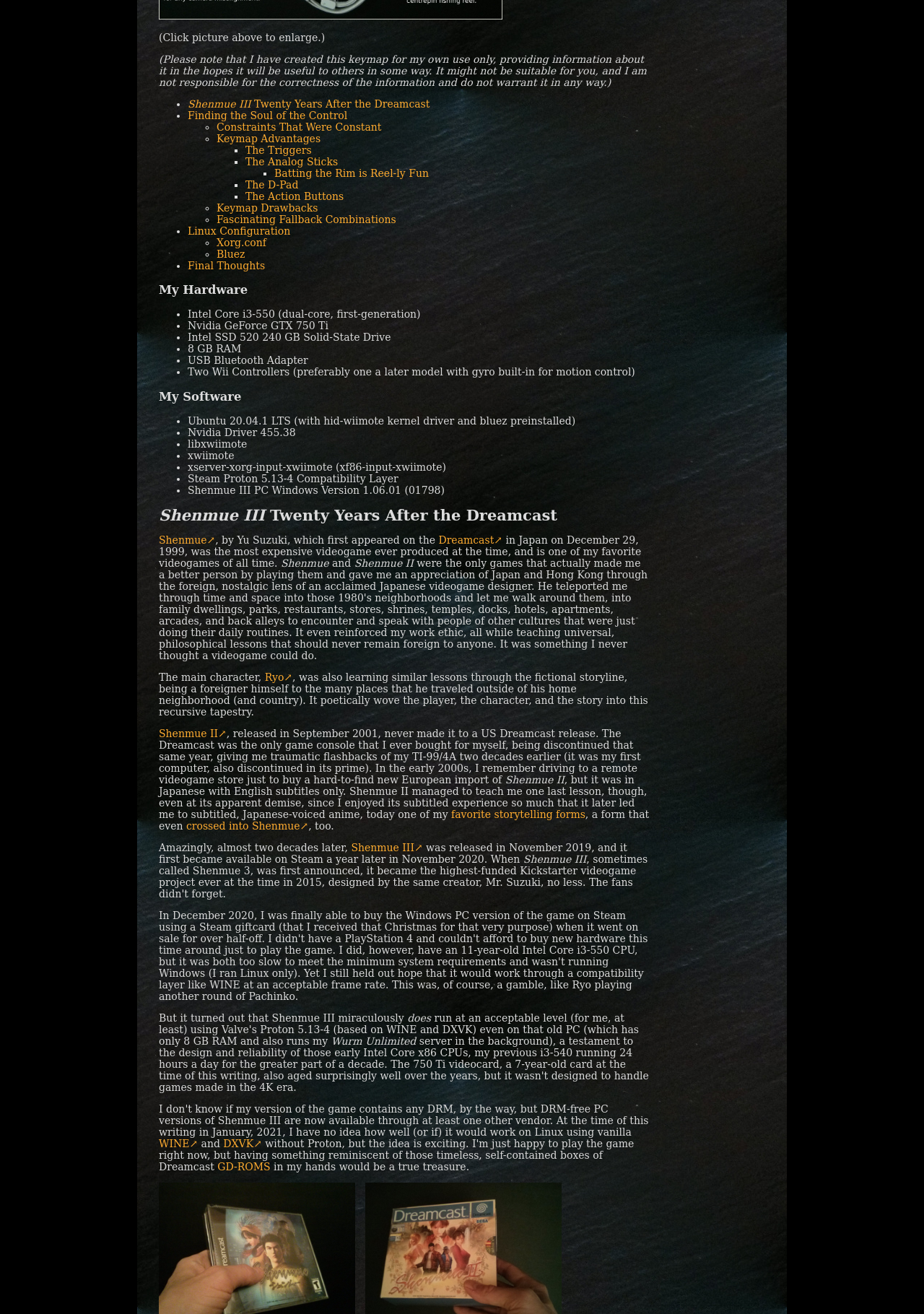Determine the bounding box coordinates of the UI element described by: "Shenmue III↗".

[0.38, 0.641, 0.458, 0.65]